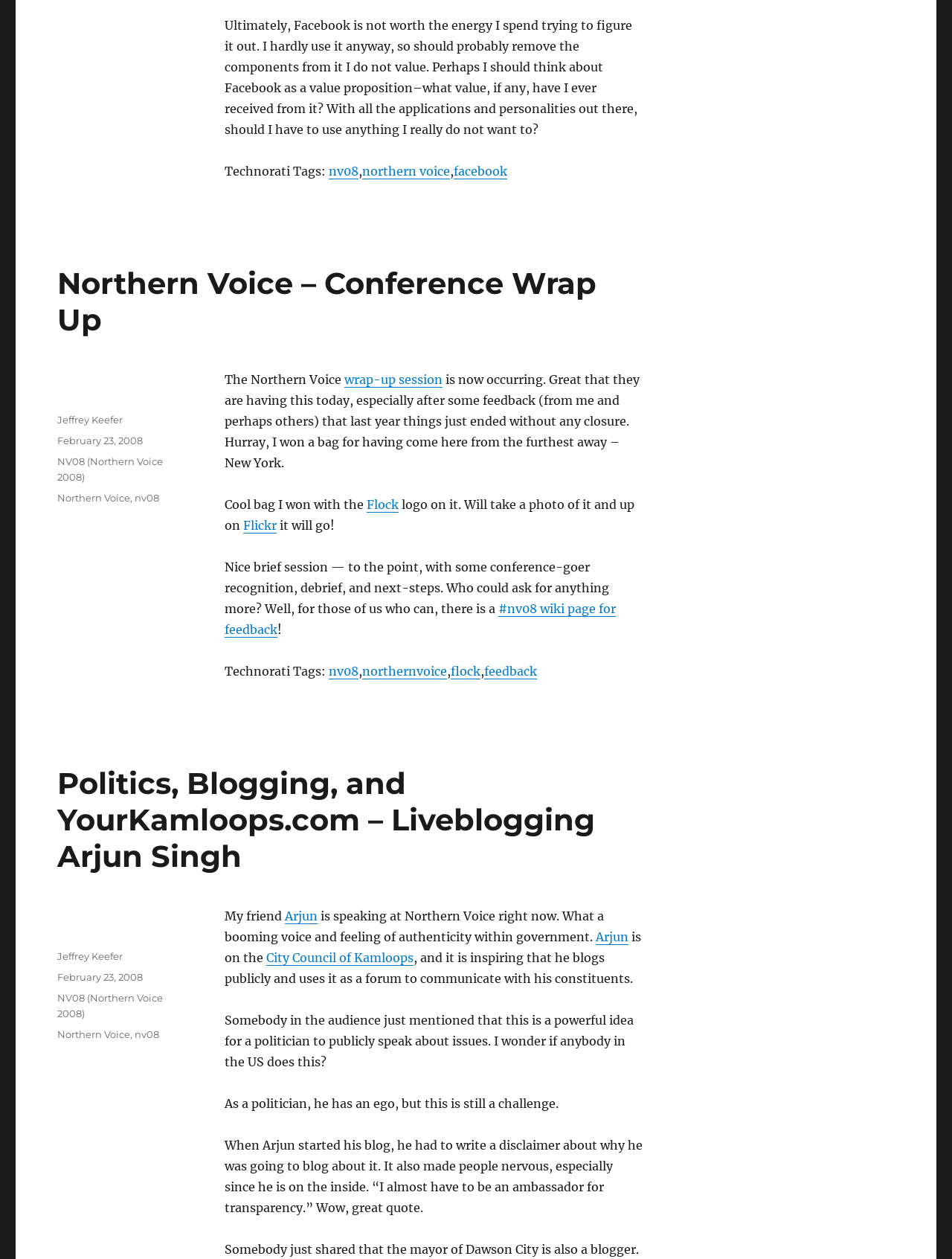How many links are in the first article?
Refer to the image and give a detailed answer to the query.

I counted the number of links in the first article by looking at the text and finding links to 'Northern Voice – Conference Wrap Up', 'wrap-up session', 'Flock', 'Flickr', '#nv08 wiki page for feedback', 'nv08', and 'northernvoice'.